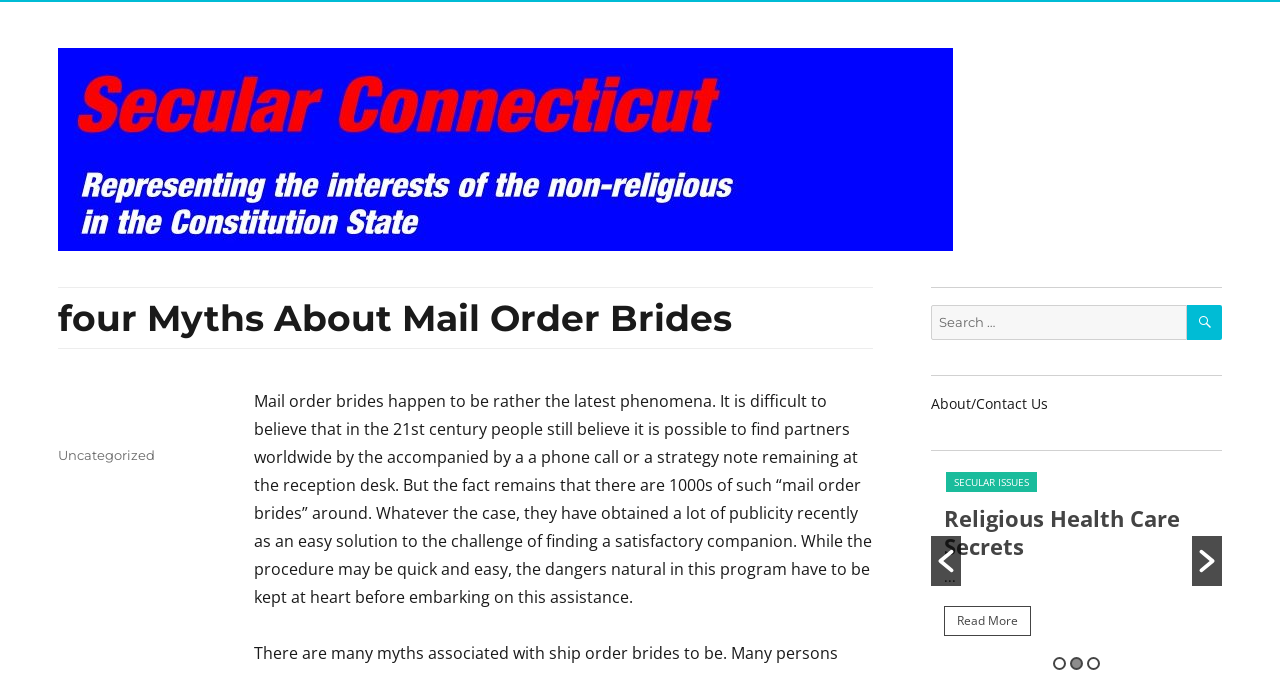Locate the headline of the webpage and generate its content.

four Myths About Mail Order Brides